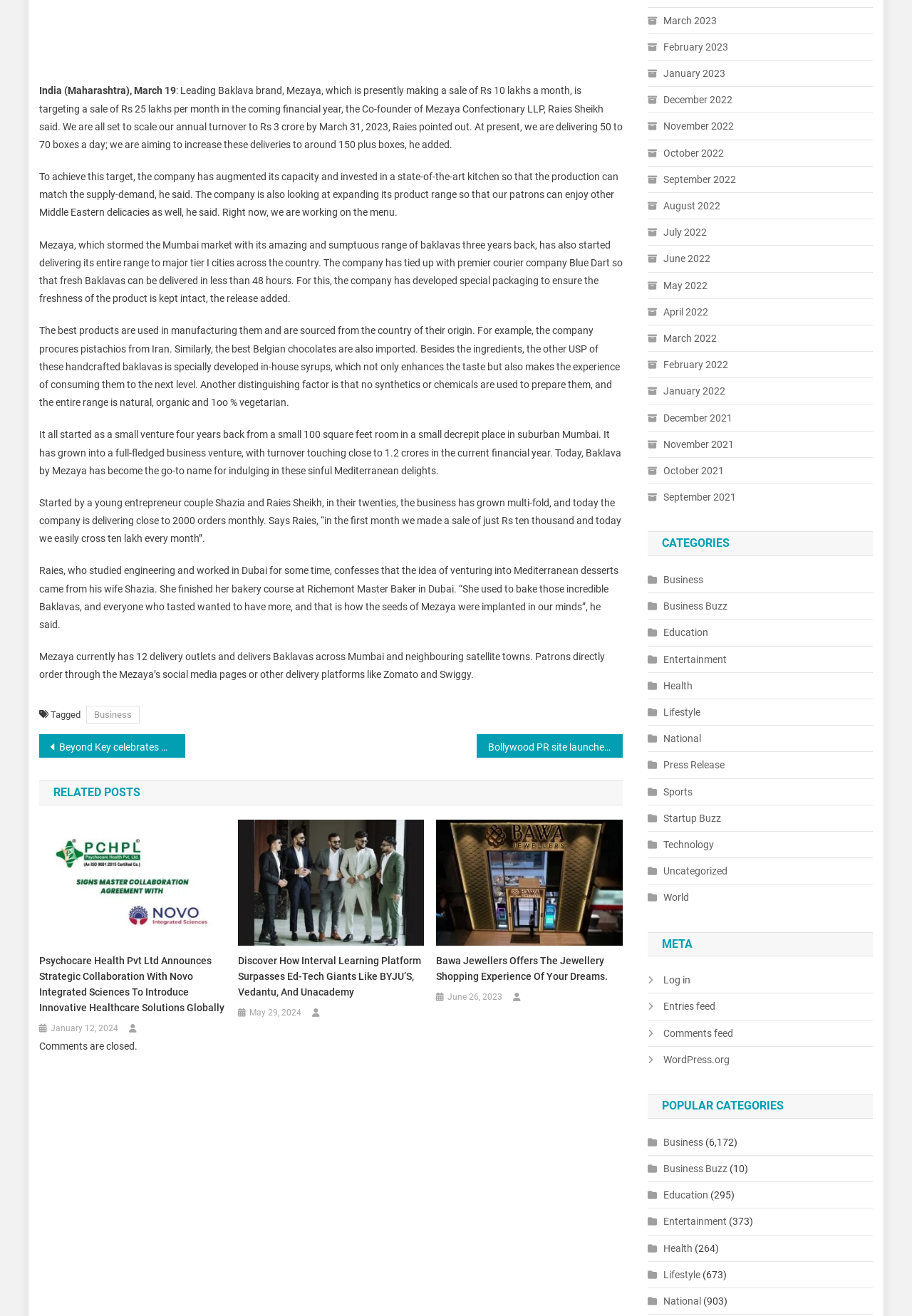Identify the bounding box of the UI element described as follows: "Business Buzz". Provide the coordinates as four float numbers in the range of 0 to 1 [left, top, right, bottom].

[0.71, 0.454, 0.798, 0.468]